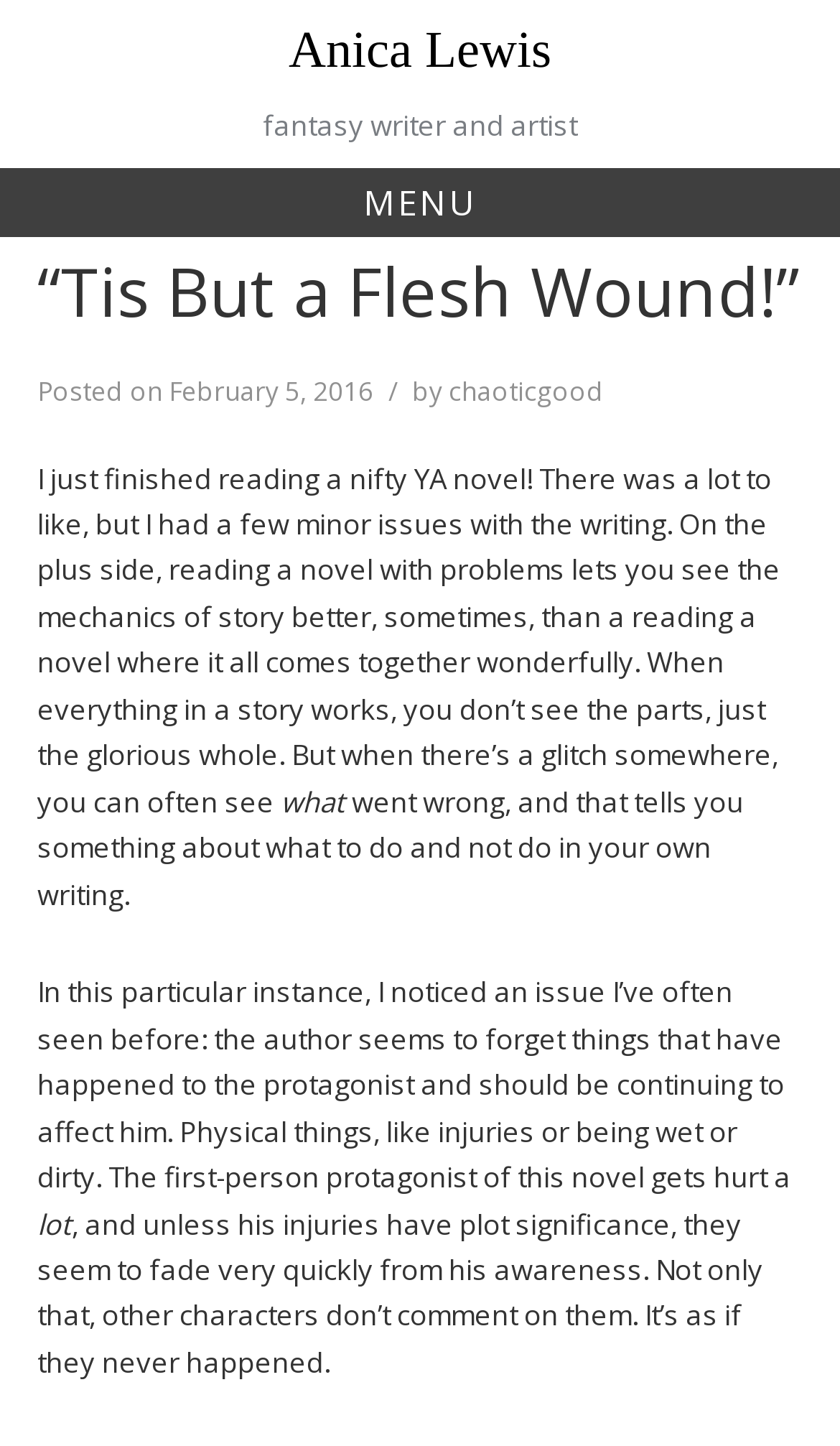Please determine the bounding box coordinates for the UI element described here. Use the format (top-left x, top-left y, bottom-right x, bottom-right y) with values bounded between 0 and 1: chaoticgood

[0.534, 0.257, 0.719, 0.283]